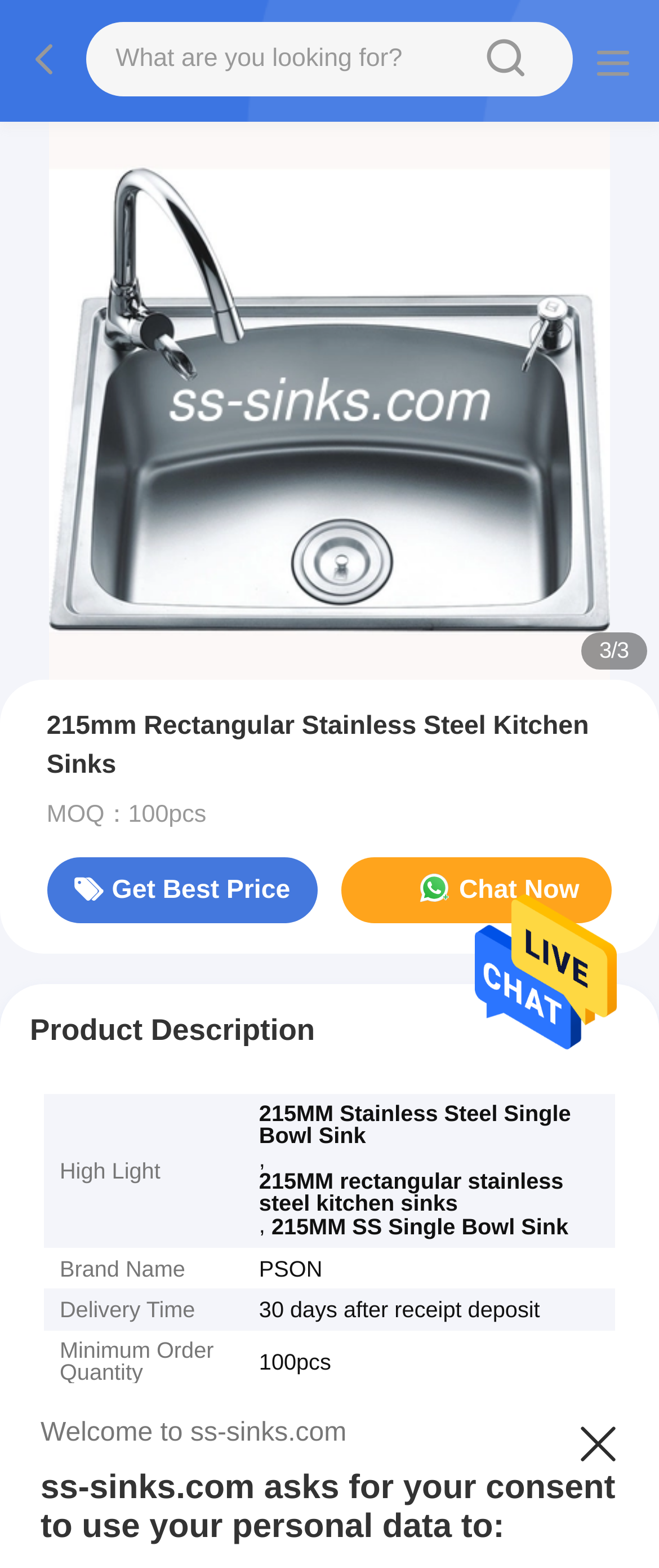Provide a one-word or brief phrase answer to the question:
What is the delivery time of the product?

30 days